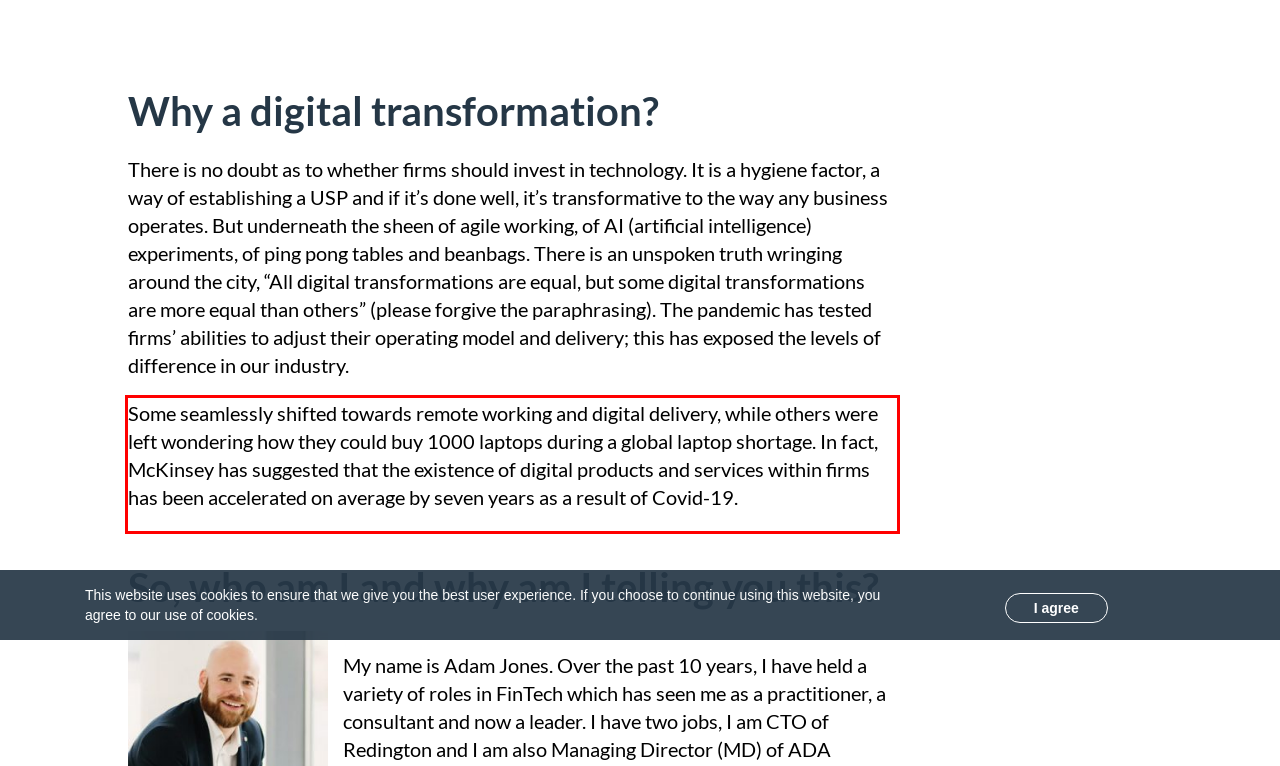You have a screenshot of a webpage, and there is a red bounding box around a UI element. Utilize OCR to extract the text within this red bounding box.

Some seamlessly shifted towards remote working and digital delivery, while others were left wondering how they could buy 1000 laptops during a global laptop shortage. In fact, McKinsey has suggested that the existence of digital products and services within firms has been accelerated on average by seven years as a result of Covid-19.